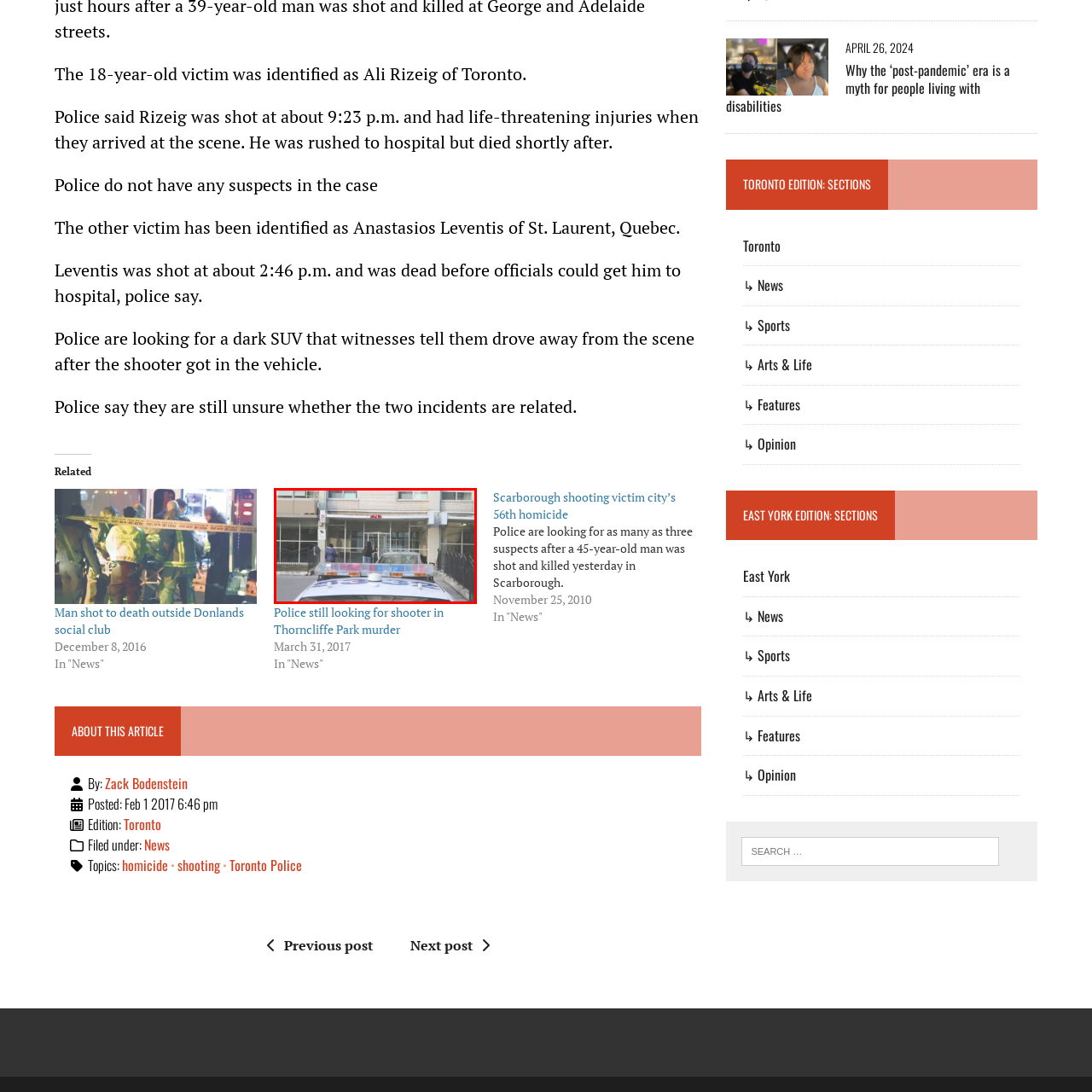View the section of the image outlined in red, What is the design of the residential building? Provide your response in a single word or brief phrase.

Modern